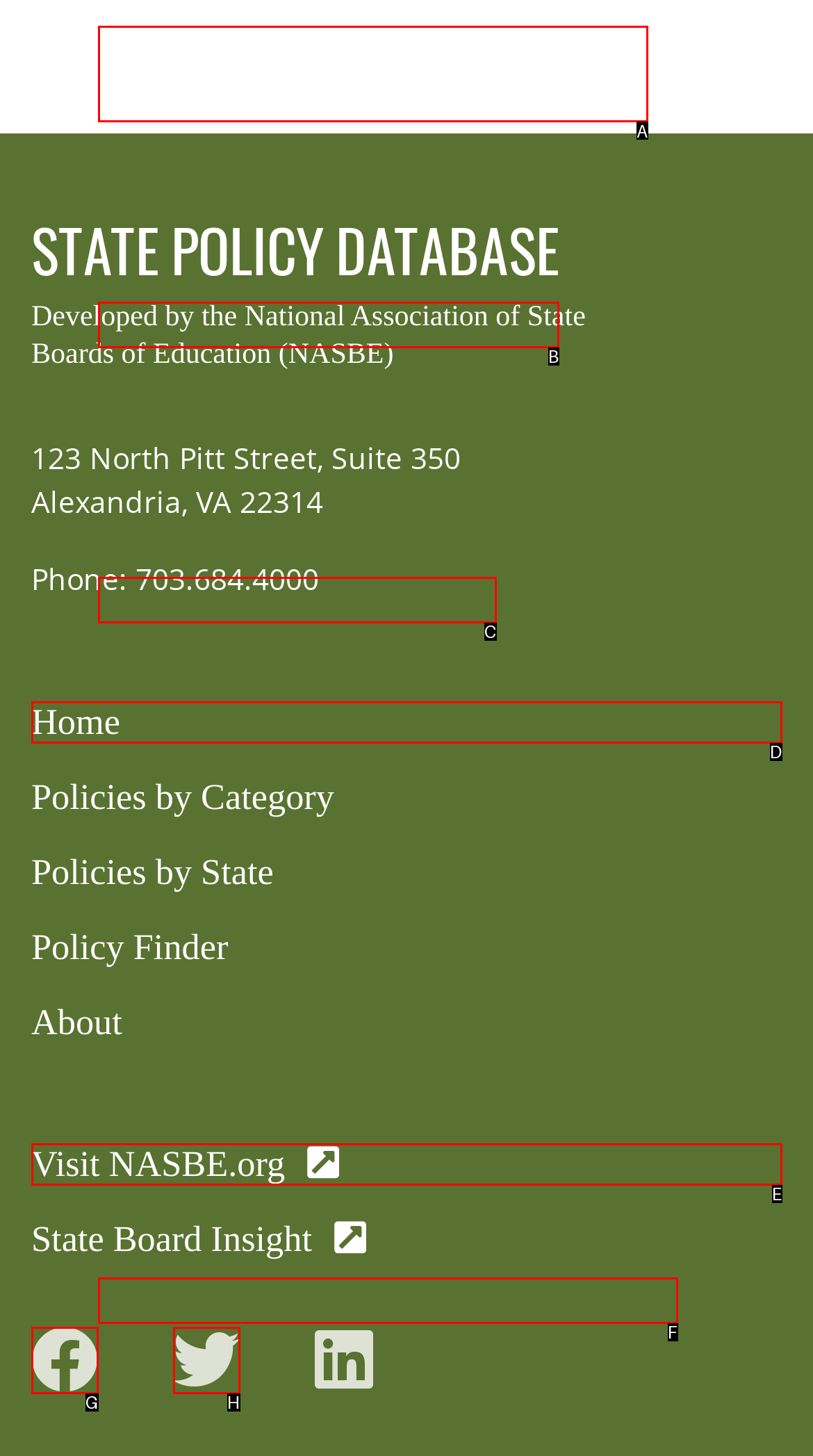Identify the HTML element that should be clicked to accomplish the task: Go to Bullying Harassment and Intimidation Policy
Provide the option's letter from the given choices.

A